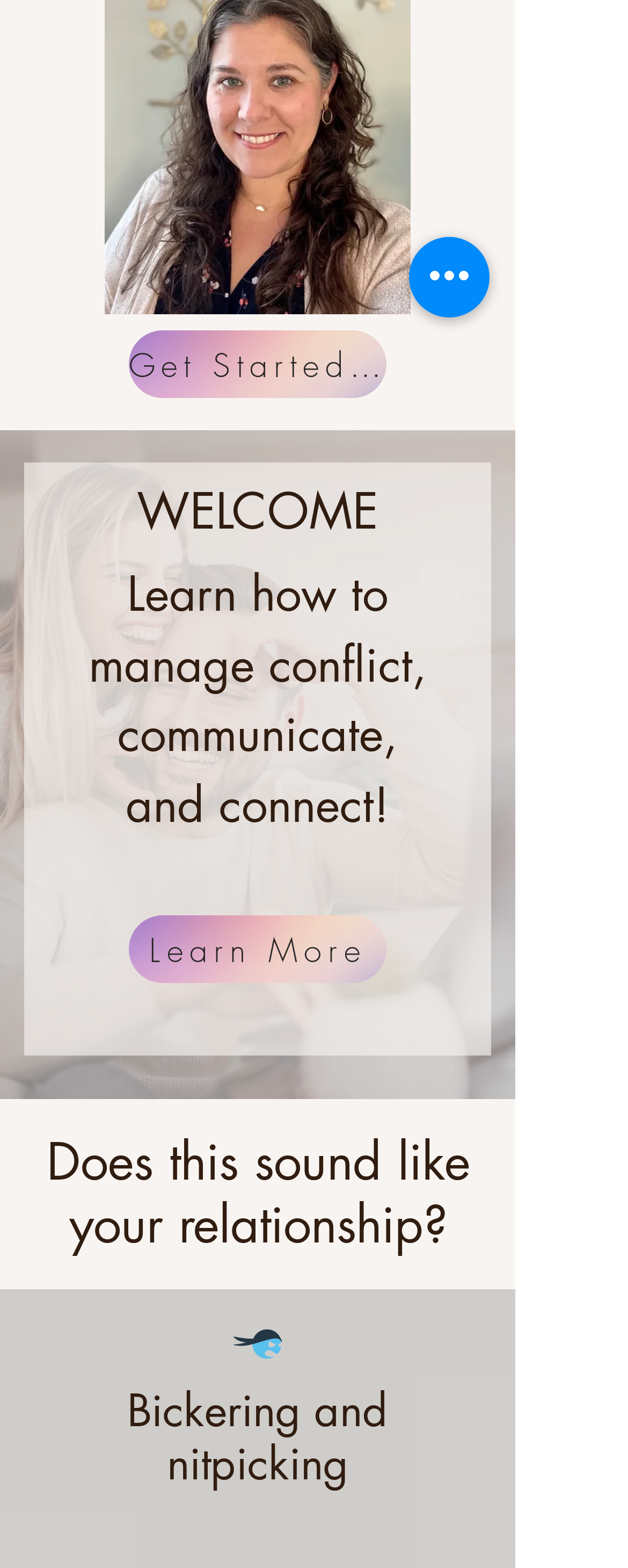Locate the bounding box of the UI element defined by this description: "Cookies Settings". The coordinates should be given as four float numbers between 0 and 1, formatted as [left, top, right, bottom].

None